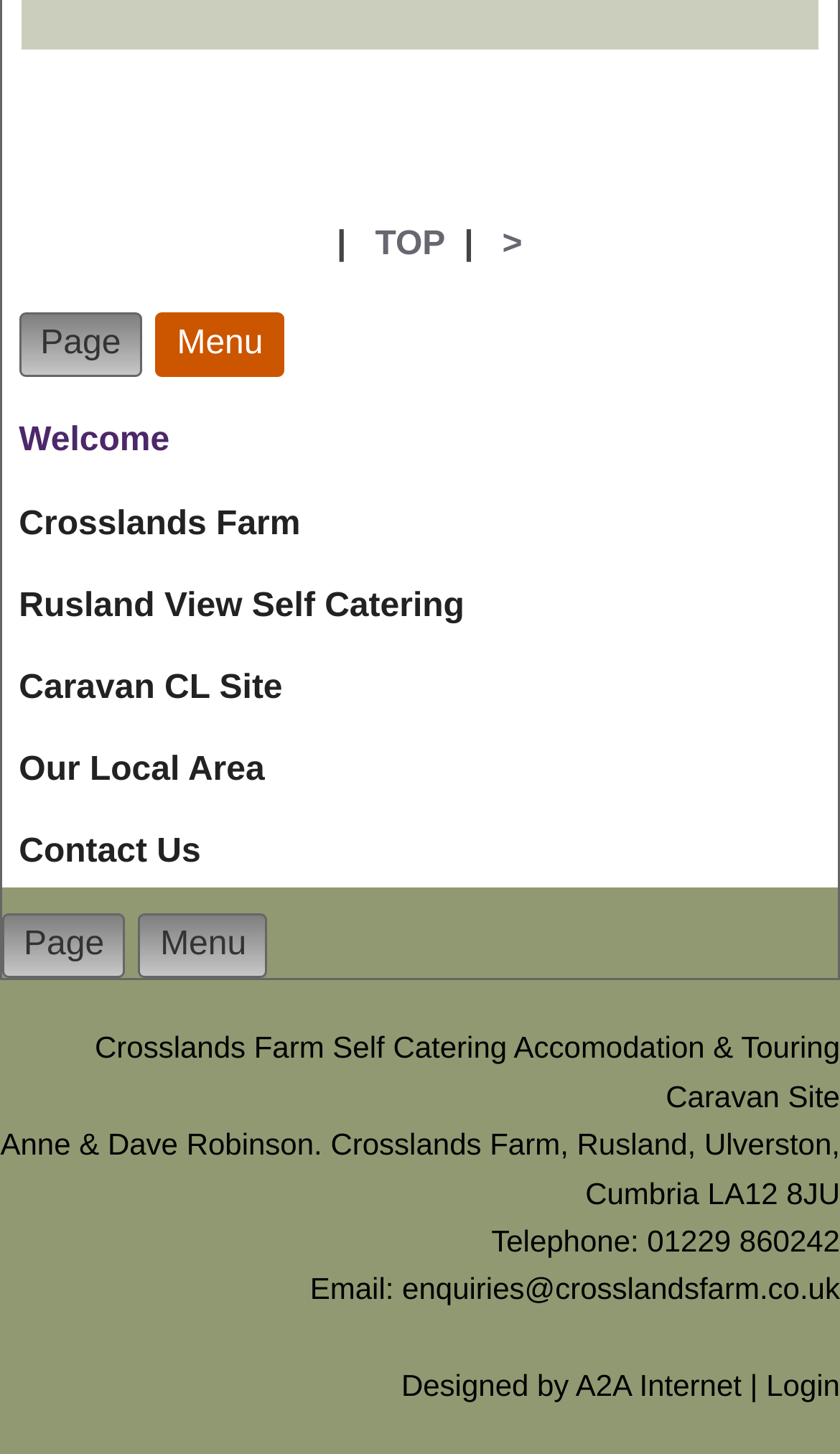Determine the bounding box coordinates for the area that should be clicked to carry out the following instruction: "Go to Crosslands Farm".

[0.022, 0.347, 0.358, 0.373]